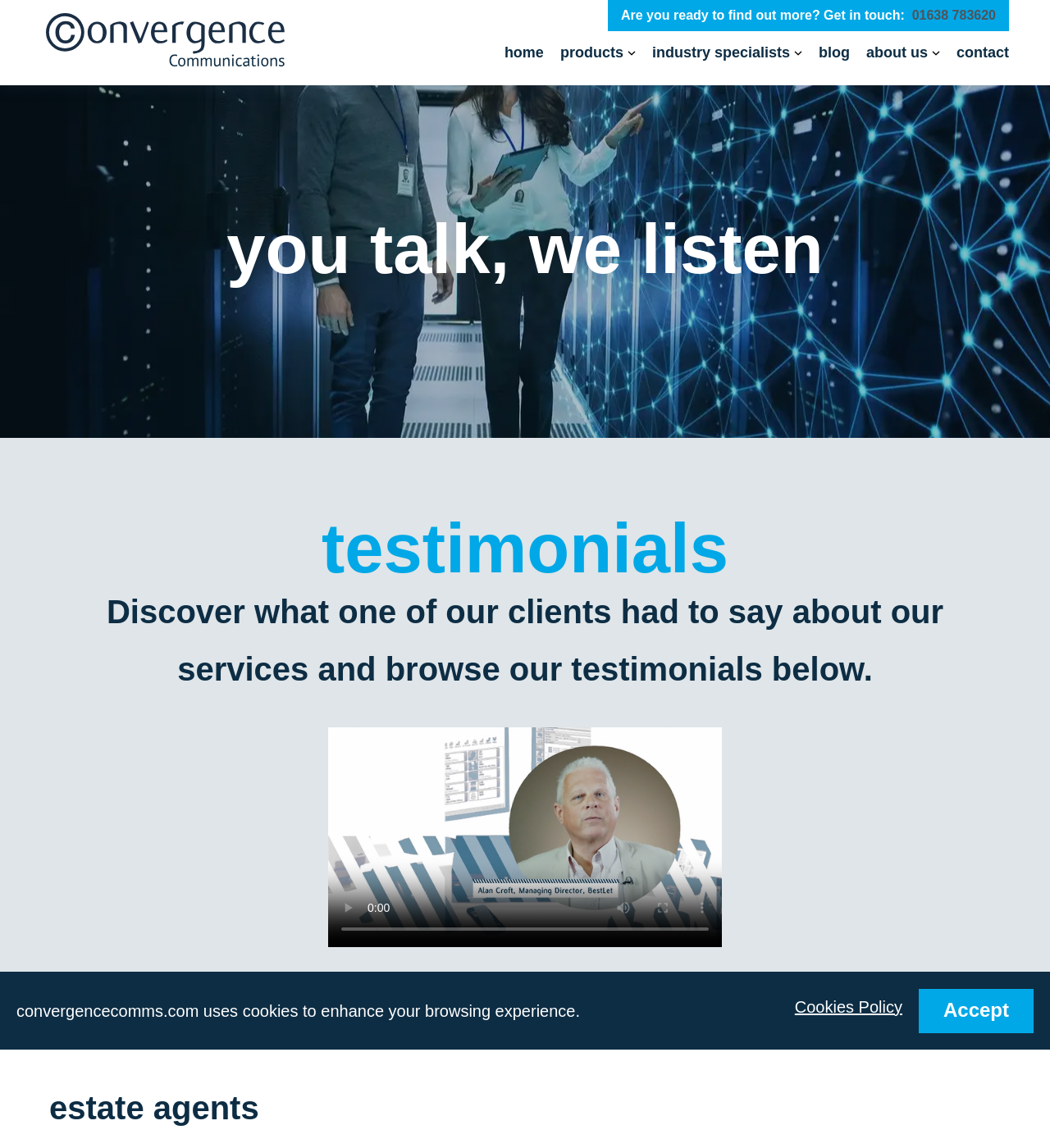Summarize the webpage with a detailed and informative caption.

The webpage is about showcasing customer testimonials for a company called Convergence Communications. At the top left corner, there is a logo of Convergence Communications. Next to the logo, there is a section with links to the company's homepage, industry specialists, blog, about us, and contact information, along with a phone number.

Below this section, there is a heading that reads "Testimonials" and a subheading that invites users to discover what one of their clients had to say about their services and browse their testimonials. 

On the same level, there is a video player with buttons to play, mute, enter full screen, and show more media controls. The video time scrubber is also present below the video player.

Further down, there is a heading that reads "Estate Agents". 

At the bottom of the page, there is a notification about the website using cookies to enhance the browsing experience, with a link to the Cookies Policy and an "Accept" button. There is also a small image at the bottom right corner of the page.